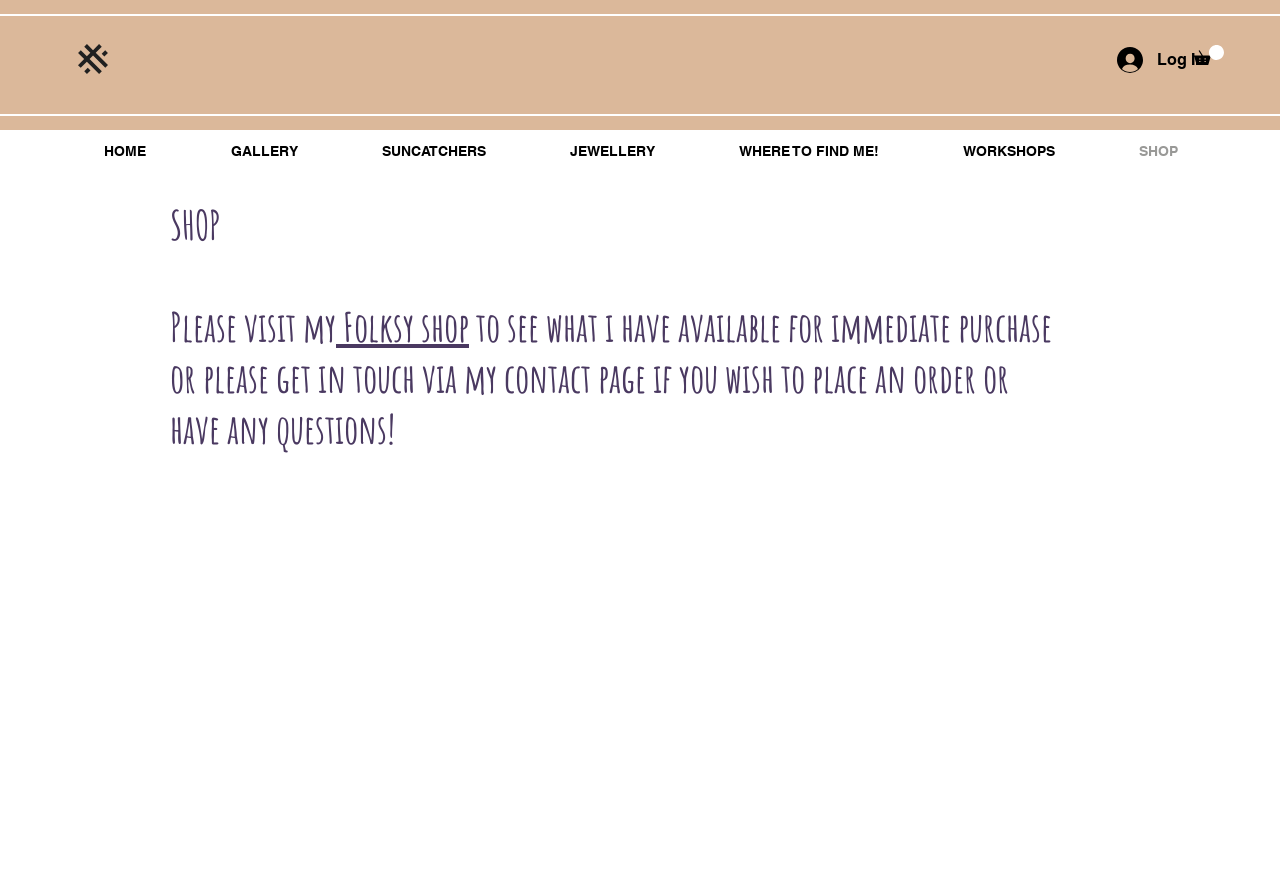Determine the coordinates of the bounding box that should be clicked to complete the instruction: "Click the button with a picture". The coordinates should be represented by four float numbers between 0 and 1: [left, top, right, bottom].

[0.933, 0.051, 0.956, 0.073]